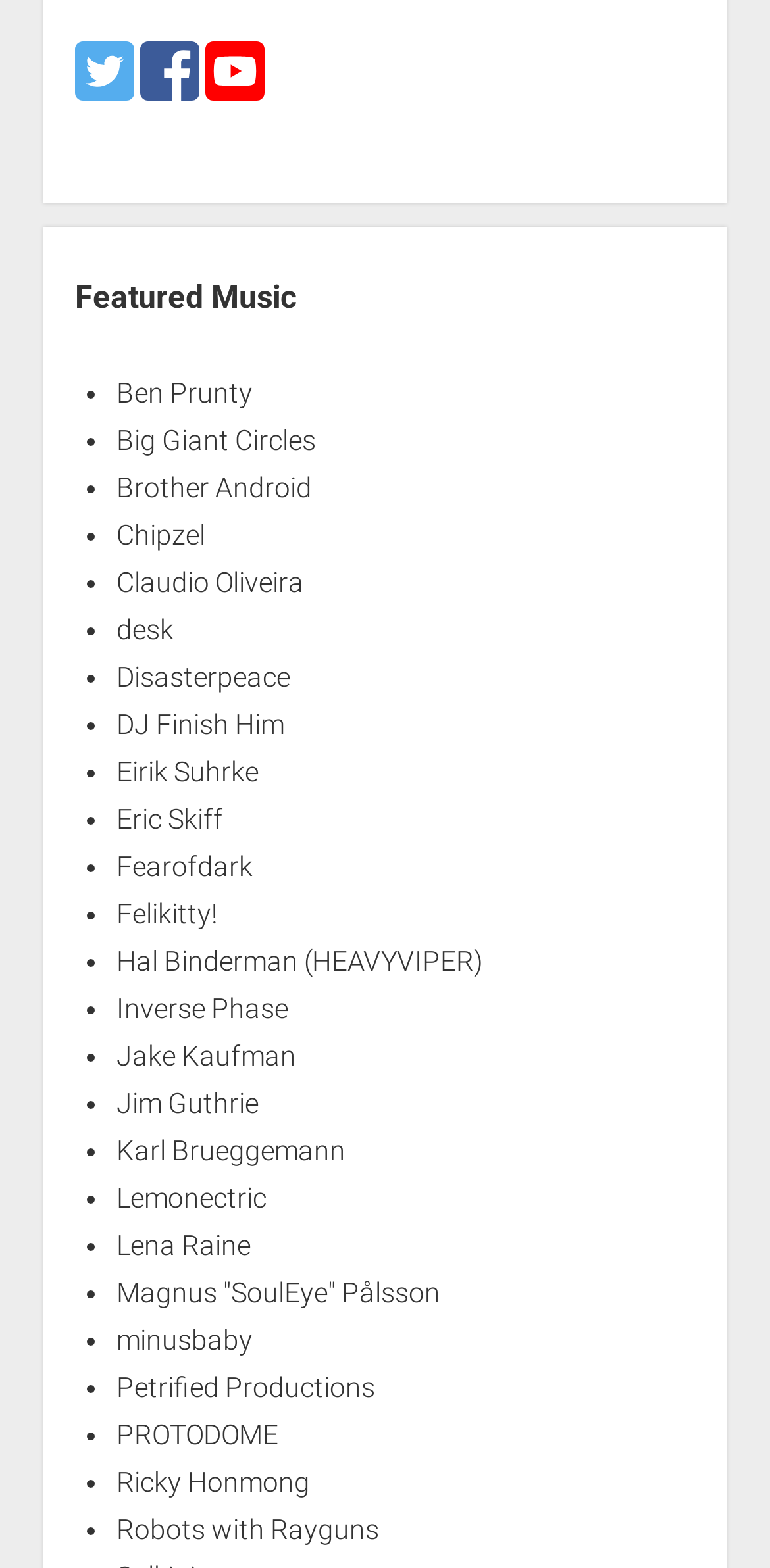Give a one-word or short-phrase answer to the following question: 
What is the last artist listed?

Robots with Rayguns